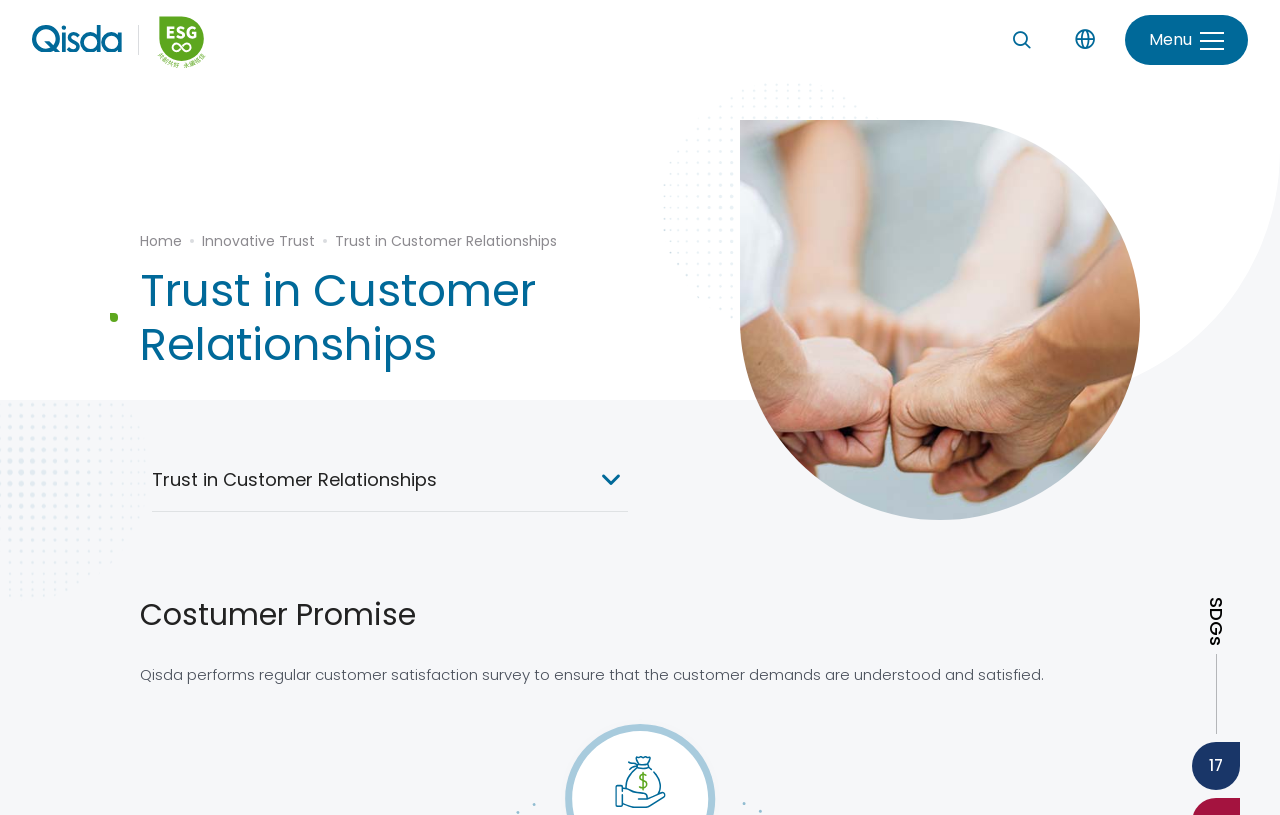Give a short answer using one word or phrase for the question:
What is the company's goal?

Sustainable development